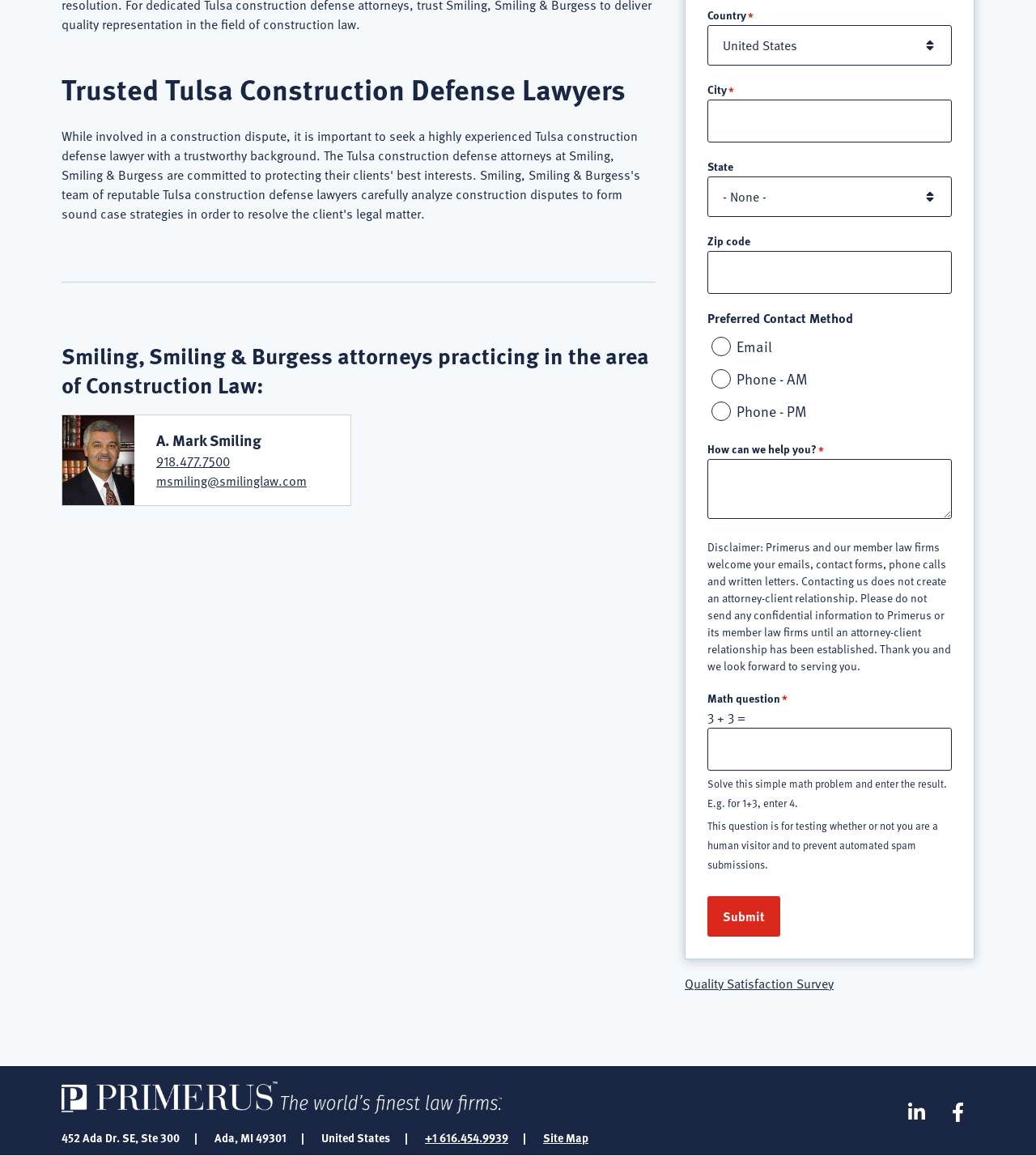Refer to the screenshot and answer the following question in detail:
What social media platforms are linked at the bottom of the webpage?

The social media platforms linked at the bottom of the webpage can be found in the navigation element with the text 'SOCIAL MEDIA FOOTER', which contains link elements with the text 'Linkedin' and 'Facebook'.